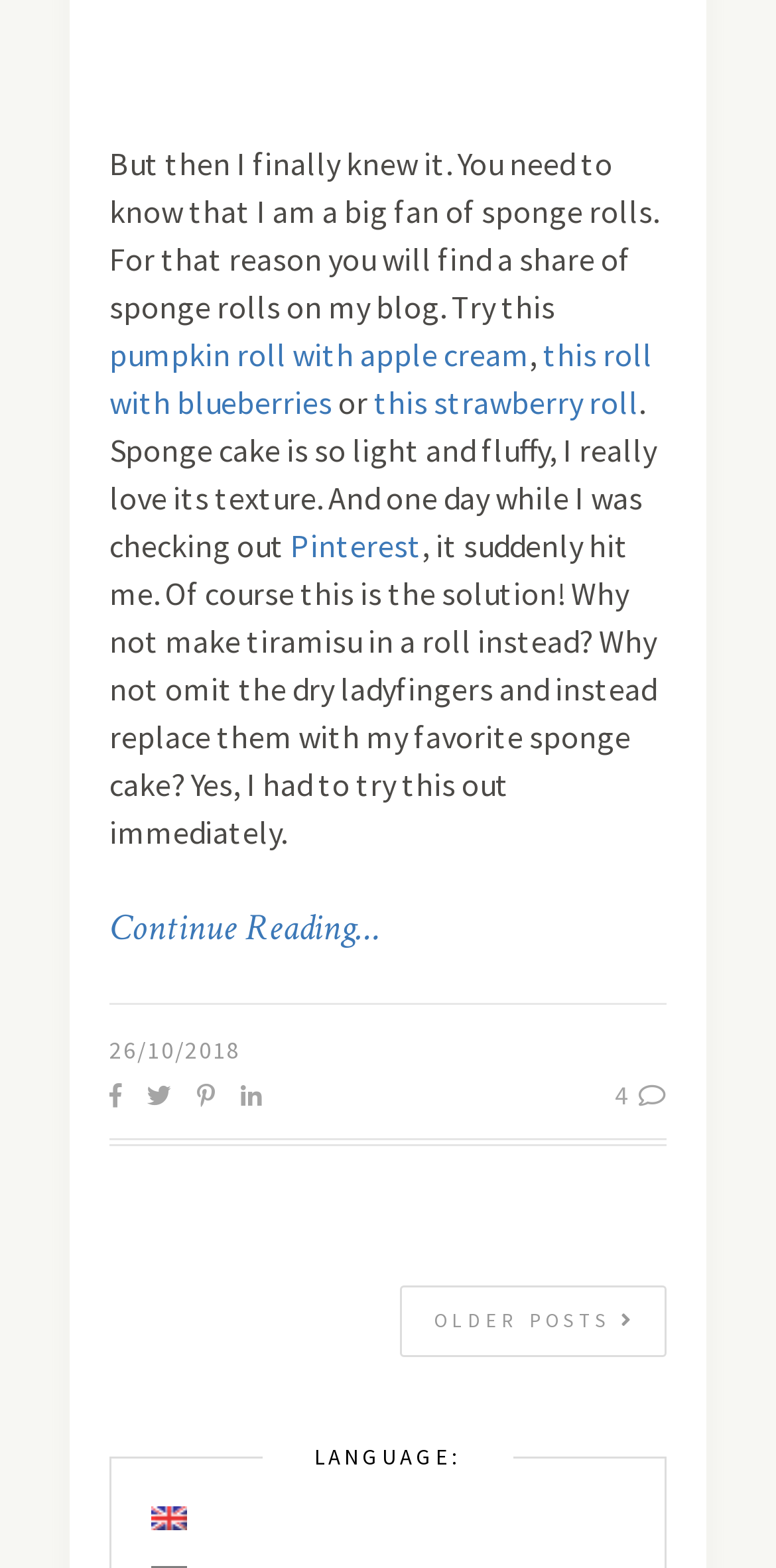Please identify the bounding box coordinates of the element that needs to be clicked to perform the following instruction: "Click on the 'Menu' link".

None